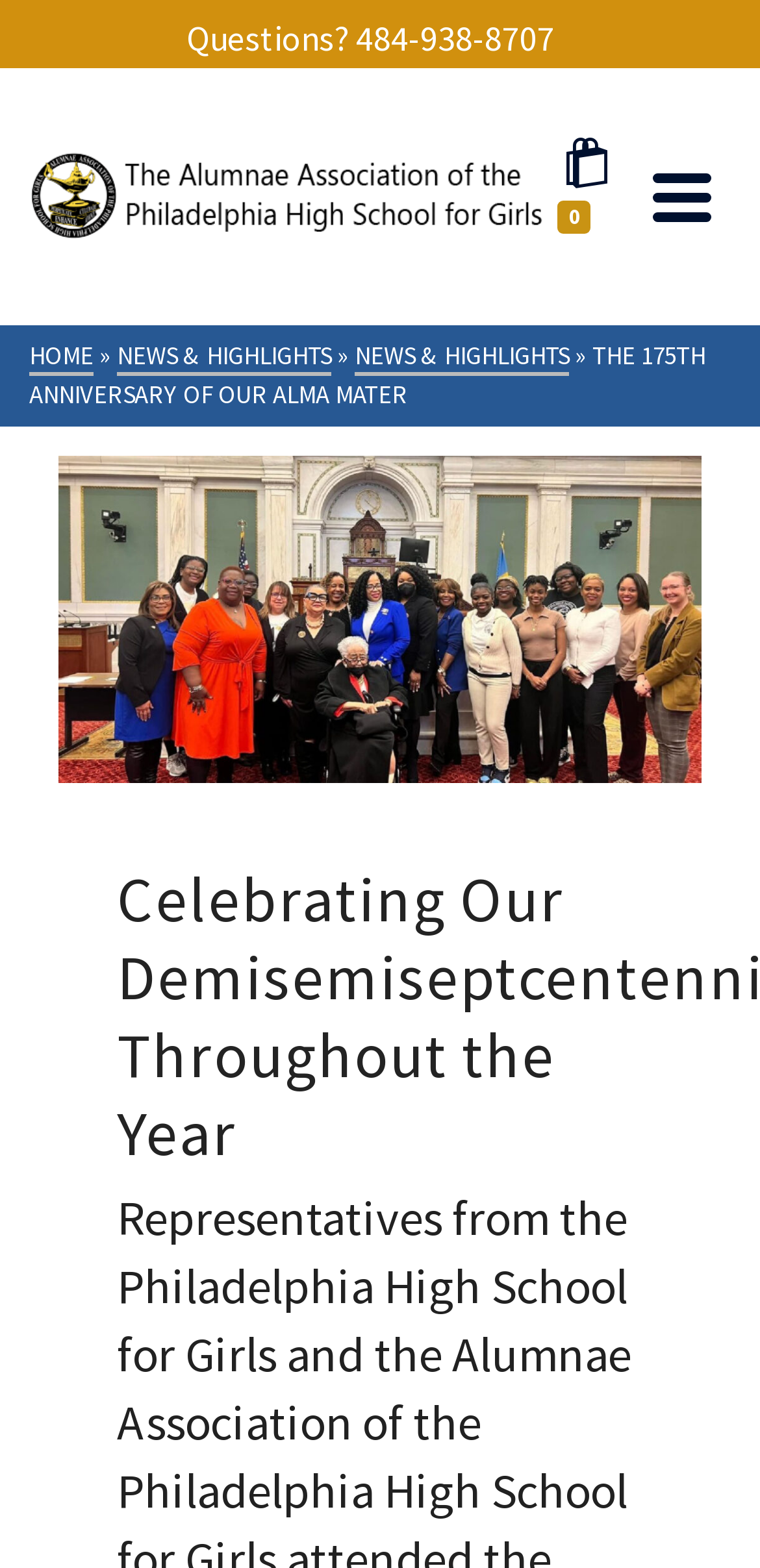Can you look at the image and give a comprehensive answer to the question:
What is the phone number for questions?

I found the phone number by looking at the link element with the text 'Questions? 484-938-8707' at the top of the page.